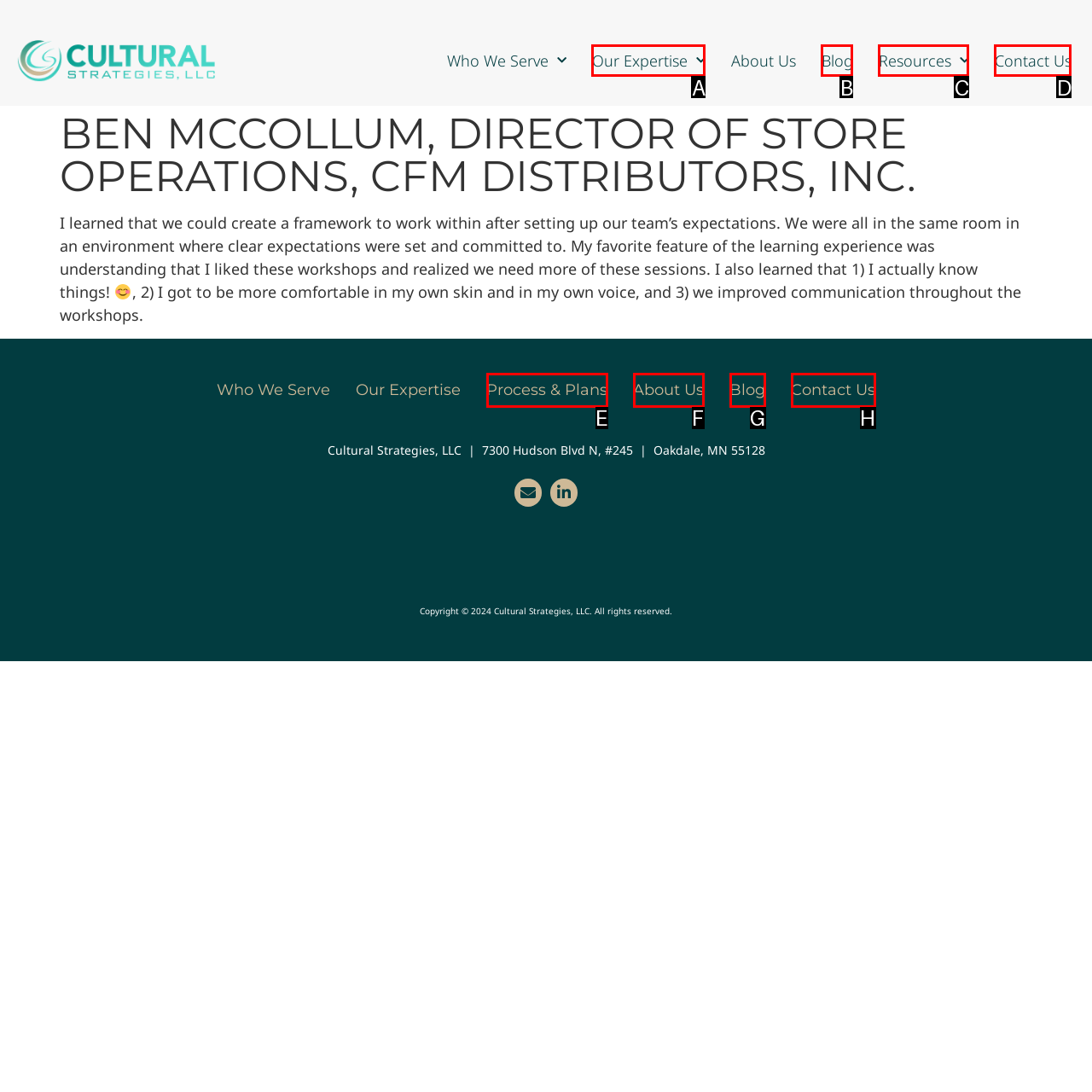Point out the letter of the HTML element you should click on to execute the task: Click Our Expertise
Reply with the letter from the given options.

A